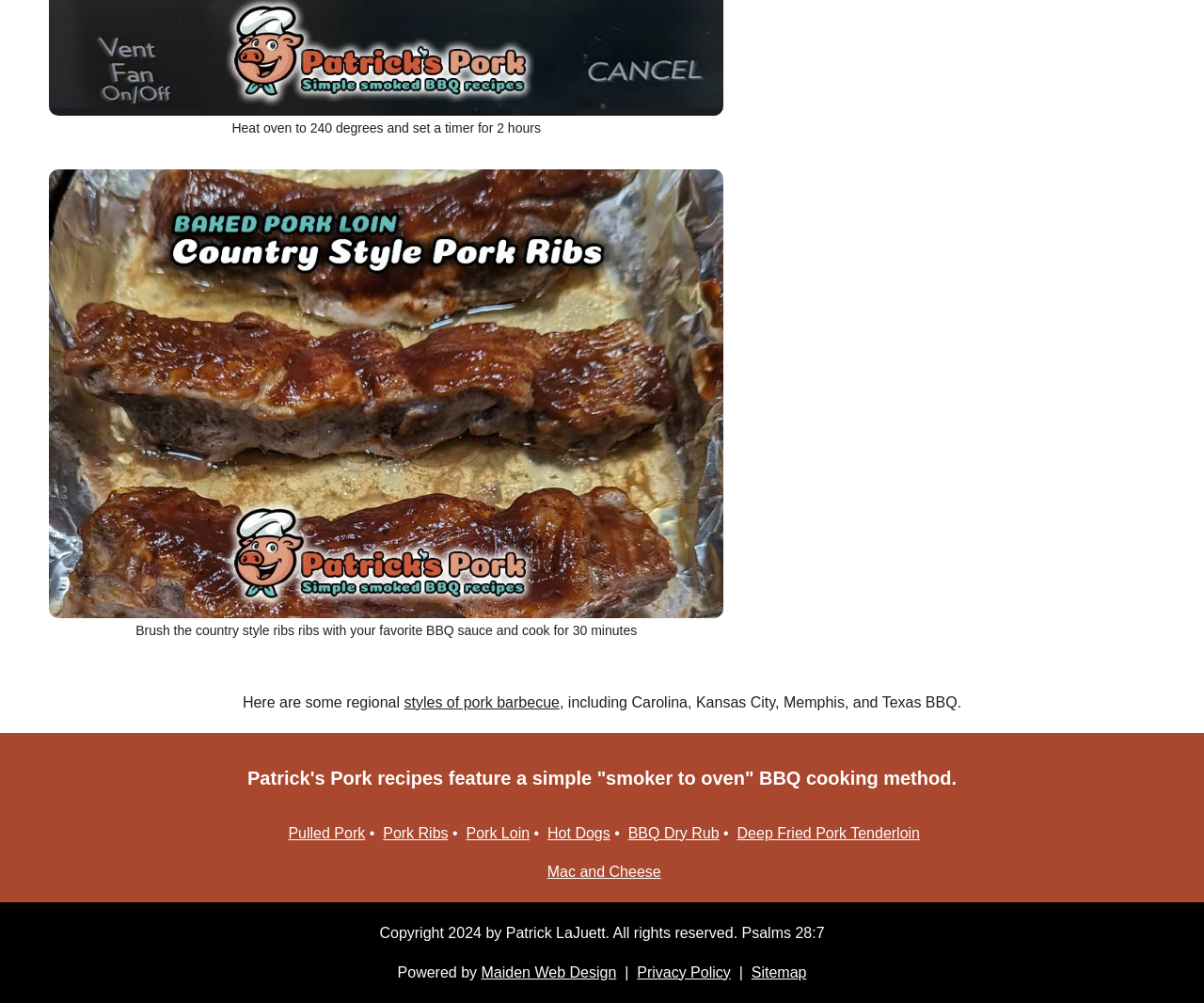Use the details in the image to answer the question thoroughly: 
What is the temperature to heat the oven to?

The answer can be found in the first static text element, which says 'Heat oven to 240 degrees and set a timer for 2 hours'.